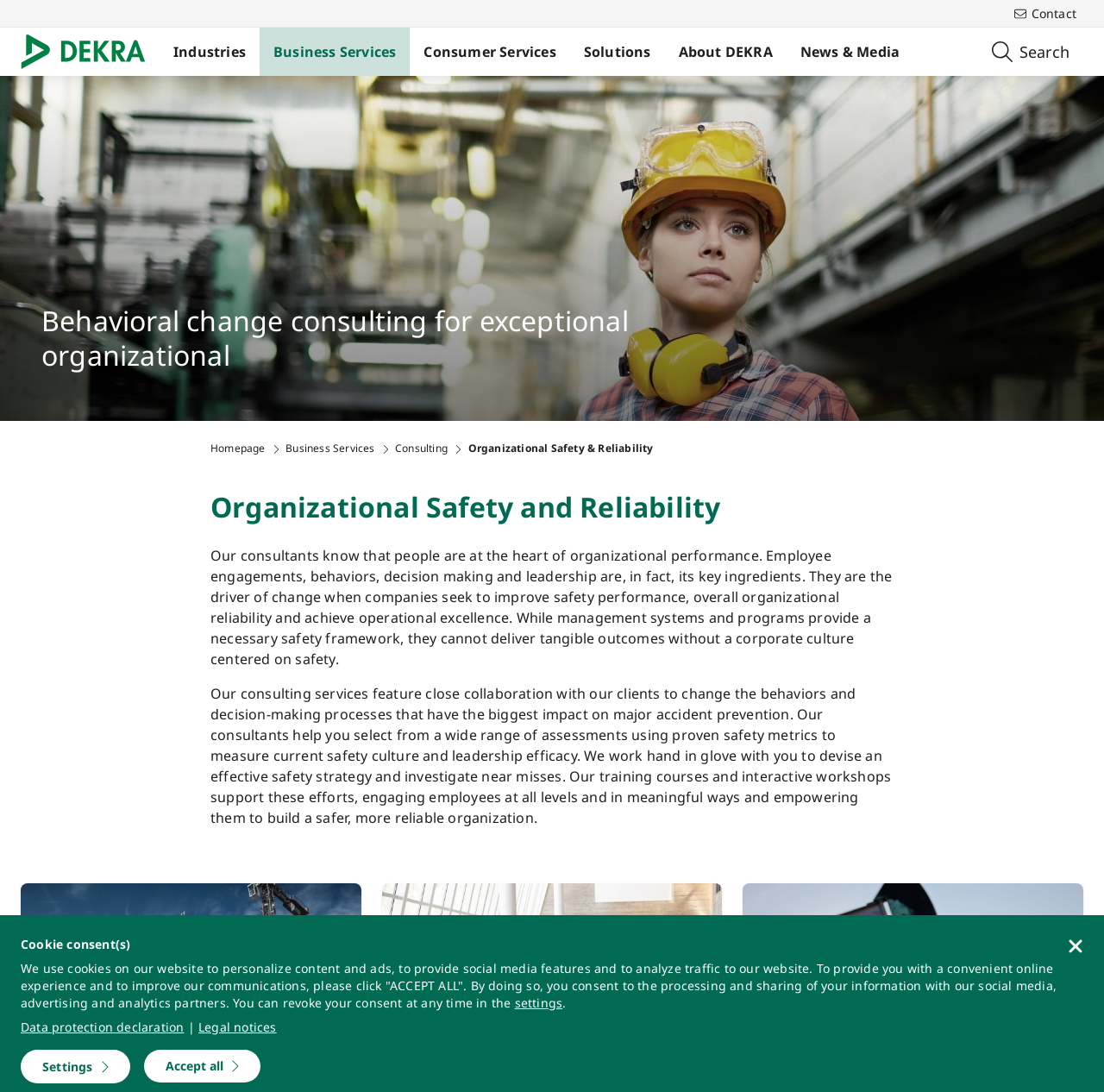Reply to the question with a brief word or phrase: What is the purpose of the consultants mentioned on this webpage?

Improve safety performance